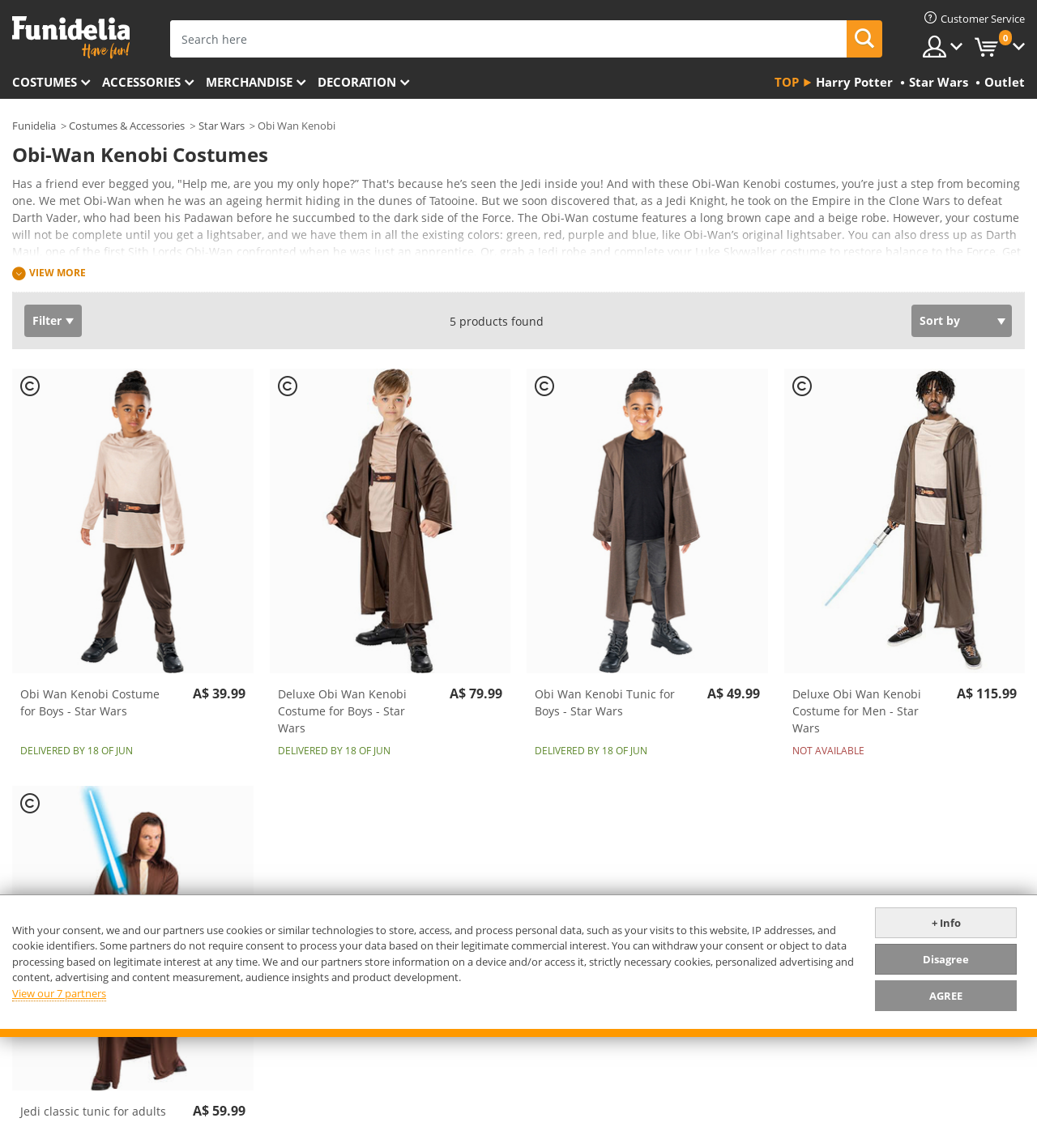Please specify the bounding box coordinates of the area that should be clicked to accomplish the following instruction: "Buy Obi Wan Kenobi Costume for Boys". The coordinates should consist of four float numbers between 0 and 1, i.e., [left, top, right, bottom].

[0.012, 0.321, 0.244, 0.586]